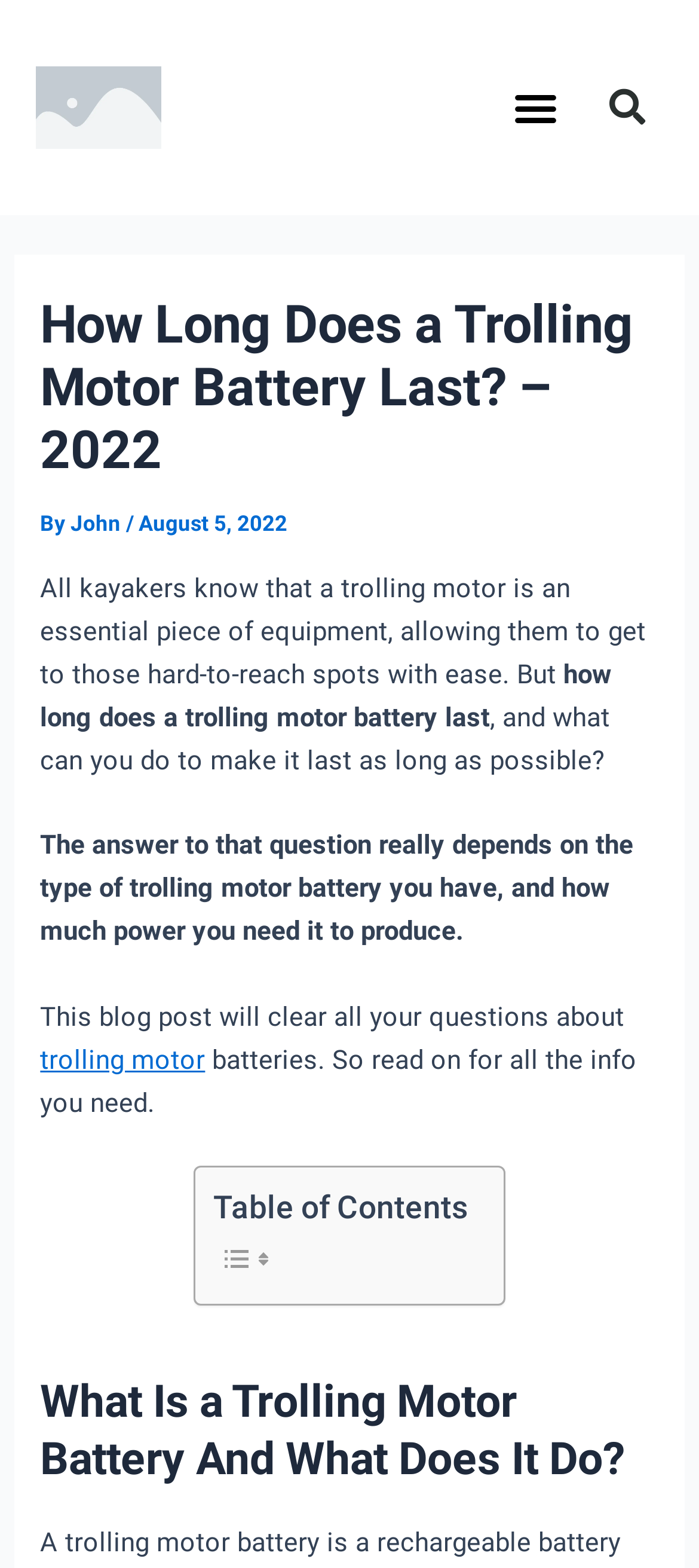Describe the webpage in detail, including text, images, and layout.

This webpage is about trolling motor batteries, specifically discussing their lifespan and how to make them last longer. At the top left, there is a link, and on the top right, there is a menu toggle button and a search bar. Below the top section, there is a header with the title "How Long Does a Trolling Motor Battery Last? – 2022" and the author's name "John" with the date "August 5, 2022".

The main content of the webpage starts with a paragraph explaining the importance of trolling motor batteries for kayakers. The text continues to discuss the factors affecting the battery's lifespan and the purpose of the blog post. There are several paragraphs of text, with a link to "trolling motor" in one of them.

On the right side of the page, there is a table of contents with two small images. The webpage also has a section with a heading "What Is a Trolling Motor Battery And What Does It Do?" located at the bottom of the page.